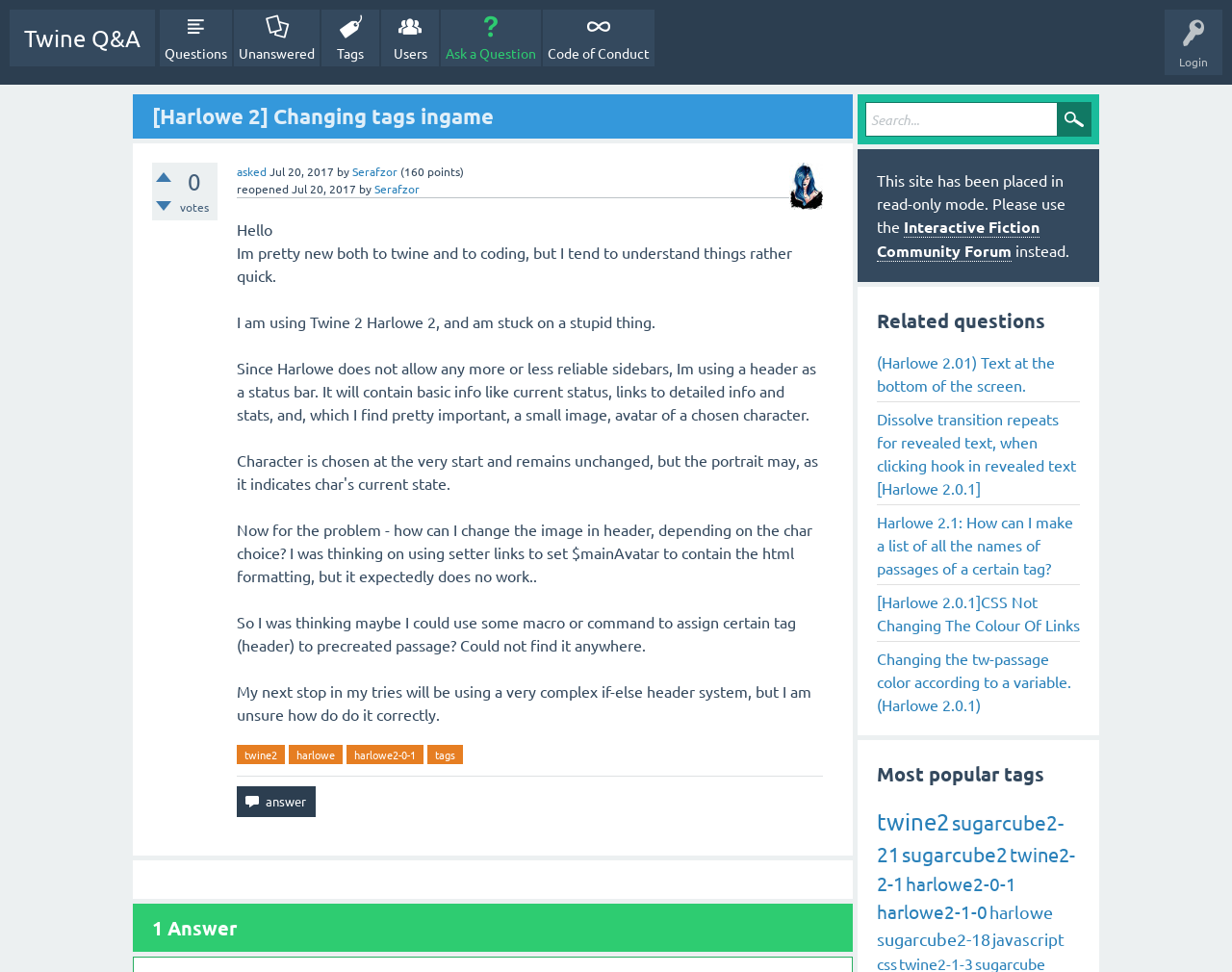Specify the bounding box coordinates of the area to click in order to follow the given instruction: "Follow on Facebook."

None